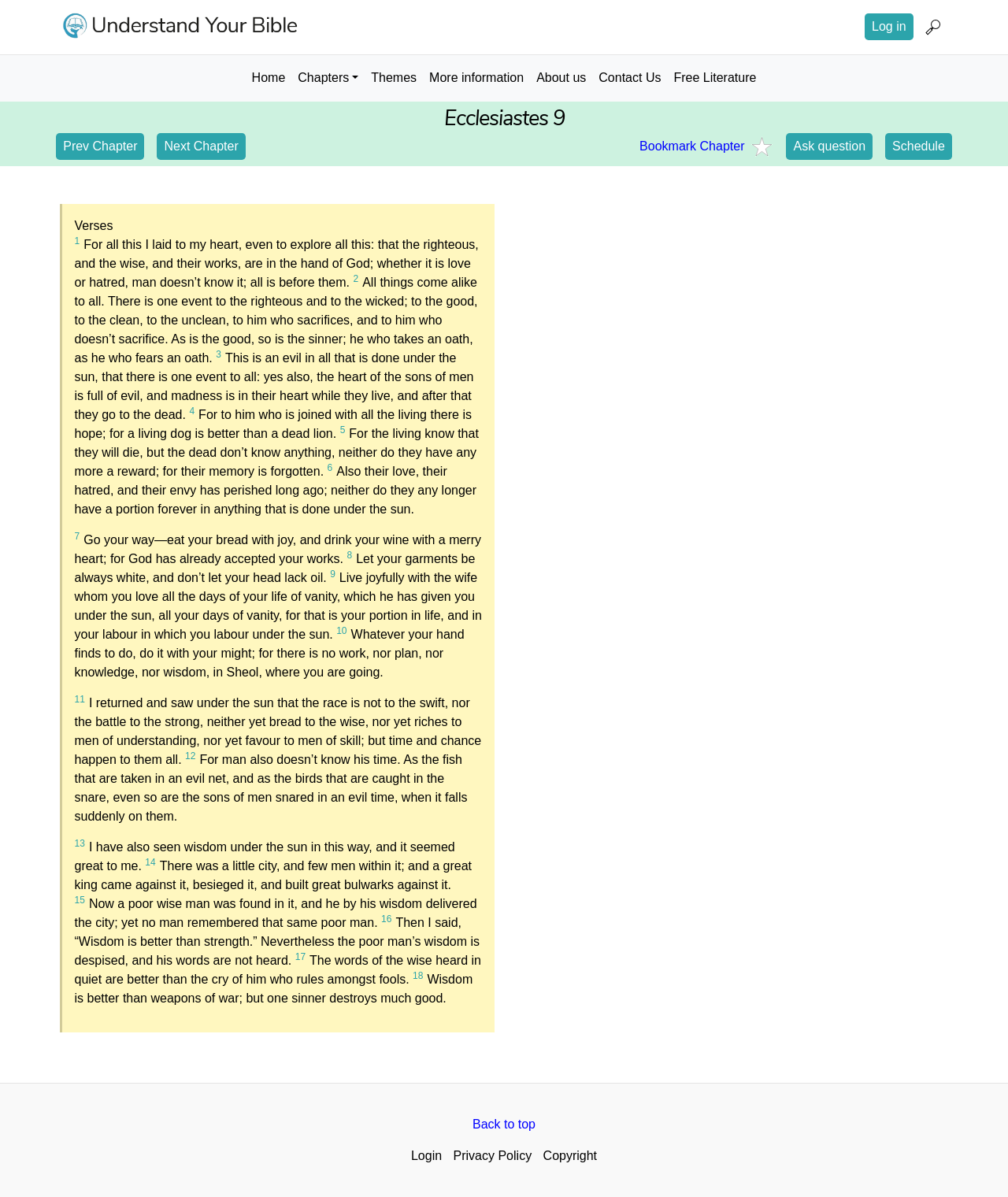Answer this question using a single word or a brief phrase:
What is the theme of the chapter?

Wisdom and life